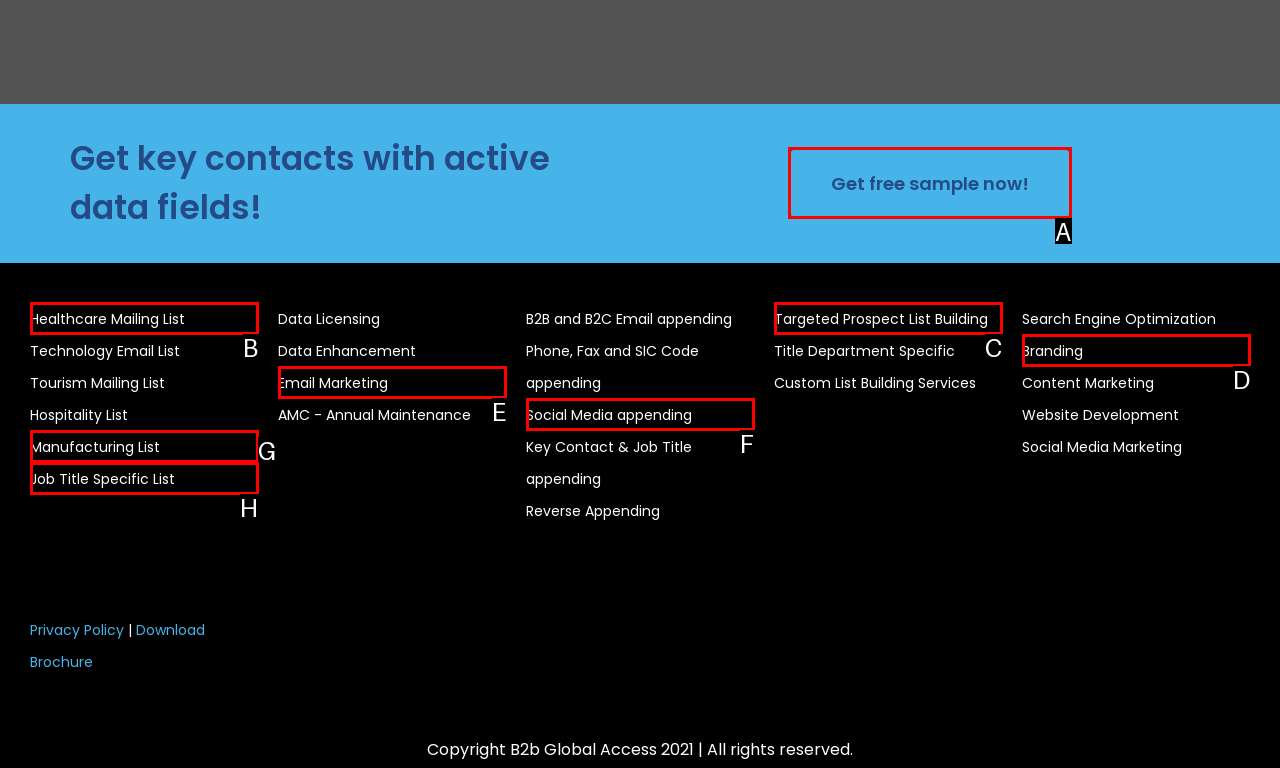Select the appropriate HTML element to click for the following task: Get free sample now!
Answer with the letter of the selected option from the given choices directly.

A